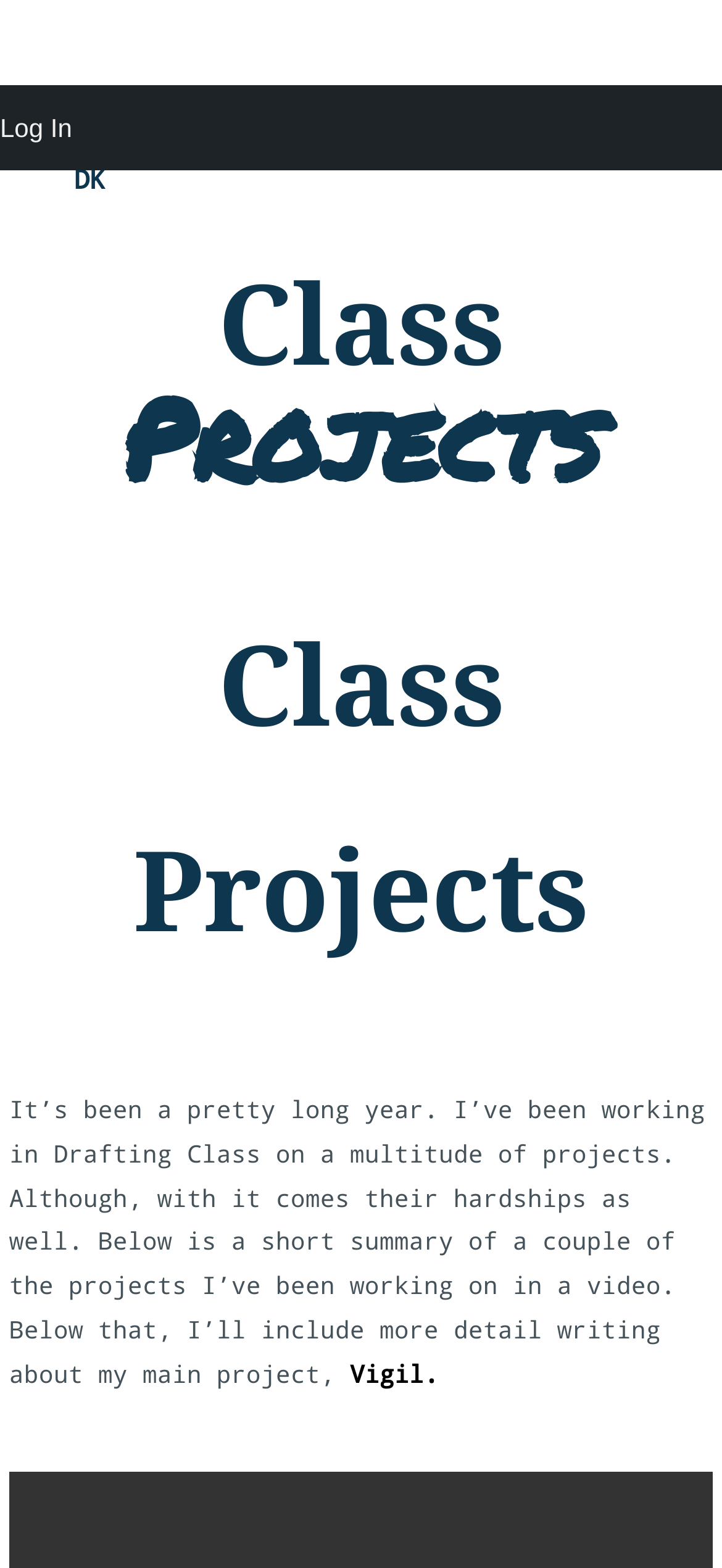Generate a detailed explanation of the webpage's features and information.

The webpage is titled "Class Projects – LIFE OF DK" and has a prominent heading "LIFE OF DK" at the top left corner. Below this heading, there is a button with an icon, situated at the top right corner. 

The main content of the webpage is divided into sections, with a large heading "Class Projects" spanning across the top of the page. Below this heading, there is a subheading with the same text "Class Projects". 

A block of text follows, describing the author's experience in Drafting Class, mentioning the challenges and hardships faced. The text also mentions a video summary of a couple of projects and provides more detailed writing about the main project. 

At the bottom of this text block, there is a title "Vigil." 

Additionally, there is a "Log In" link at the top left corner, below the "LIFE OF DK" heading.